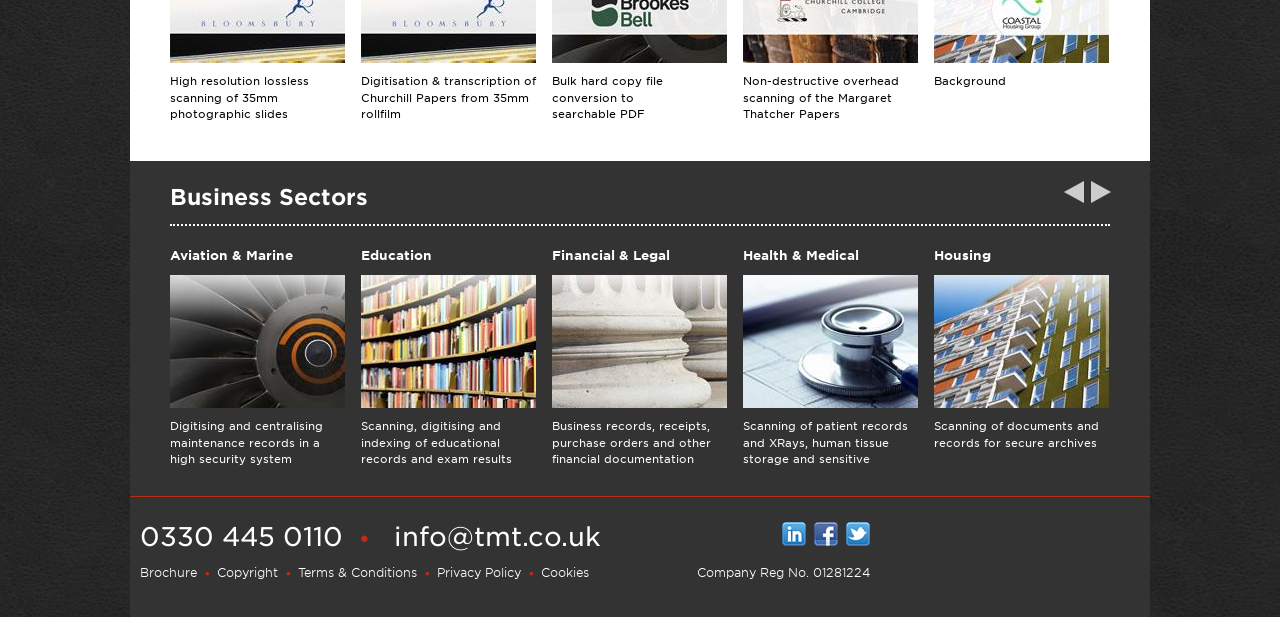Bounding box coordinates are specified in the format (top-left x, top-left y, bottom-right x, bottom-right y). All values are floating point numbers bounded between 0 and 1. Please provide the bounding box coordinate of the region this sentence describes: Ear health

None